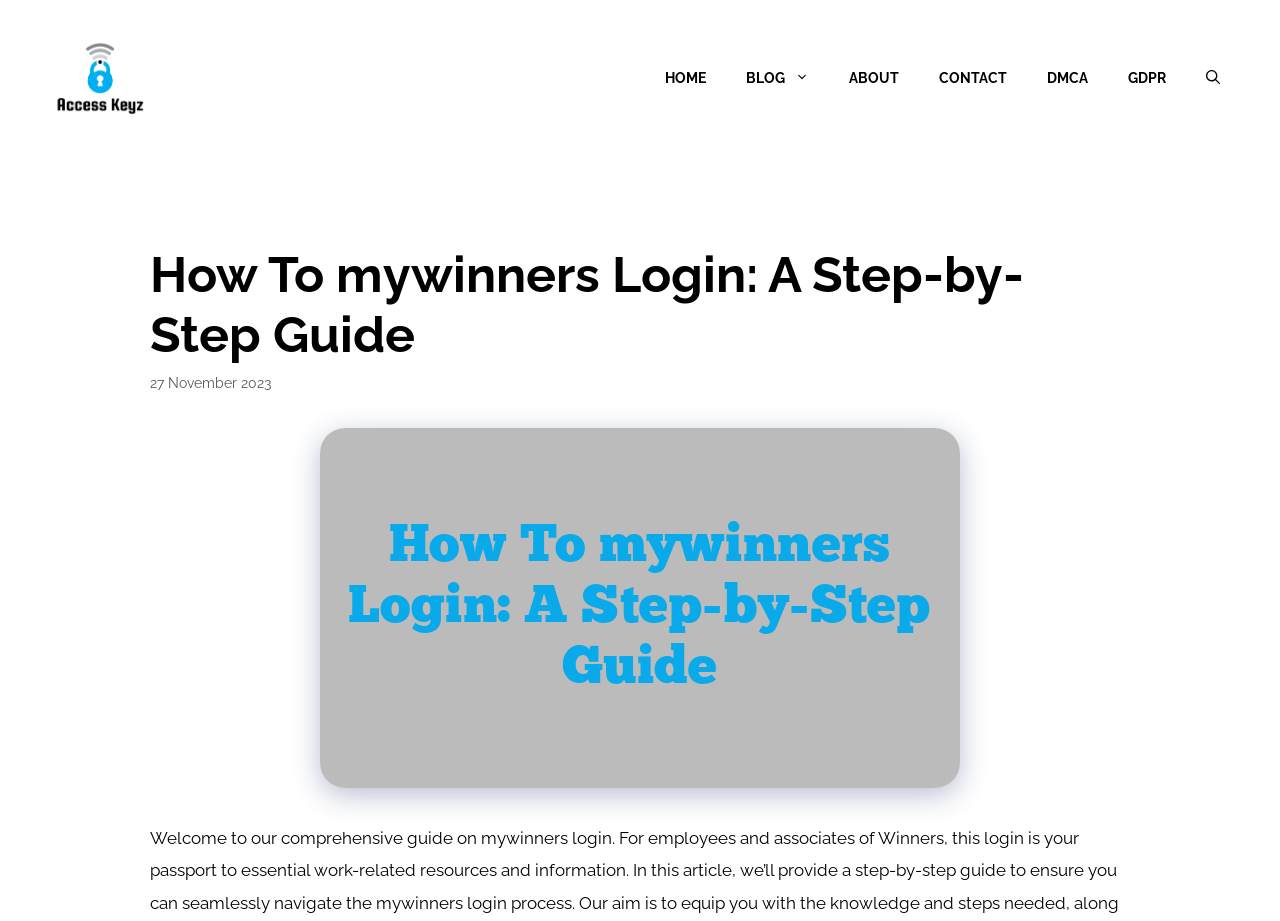Locate the bounding box coordinates of the segment that needs to be clicked to meet this instruction: "click on the Access Keyz link".

[0.031, 0.072, 0.125, 0.093]